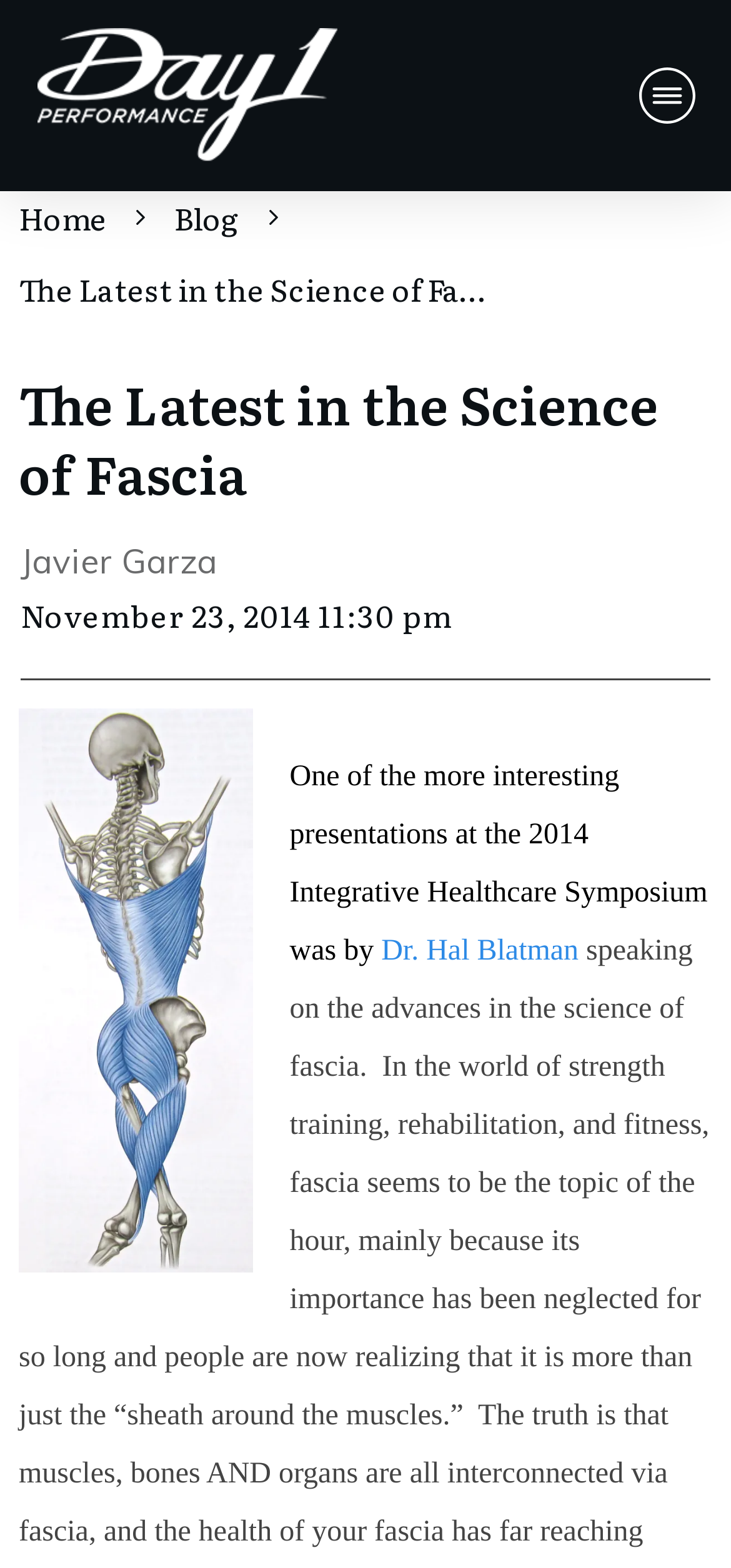What is the date of the article?
Please give a detailed and thorough answer to the question, covering all relevant points.

The date of the article can be found in the timestamp 'November 23, 2014 11:30 pm' which is located below the author's name in the main content area of the webpage.